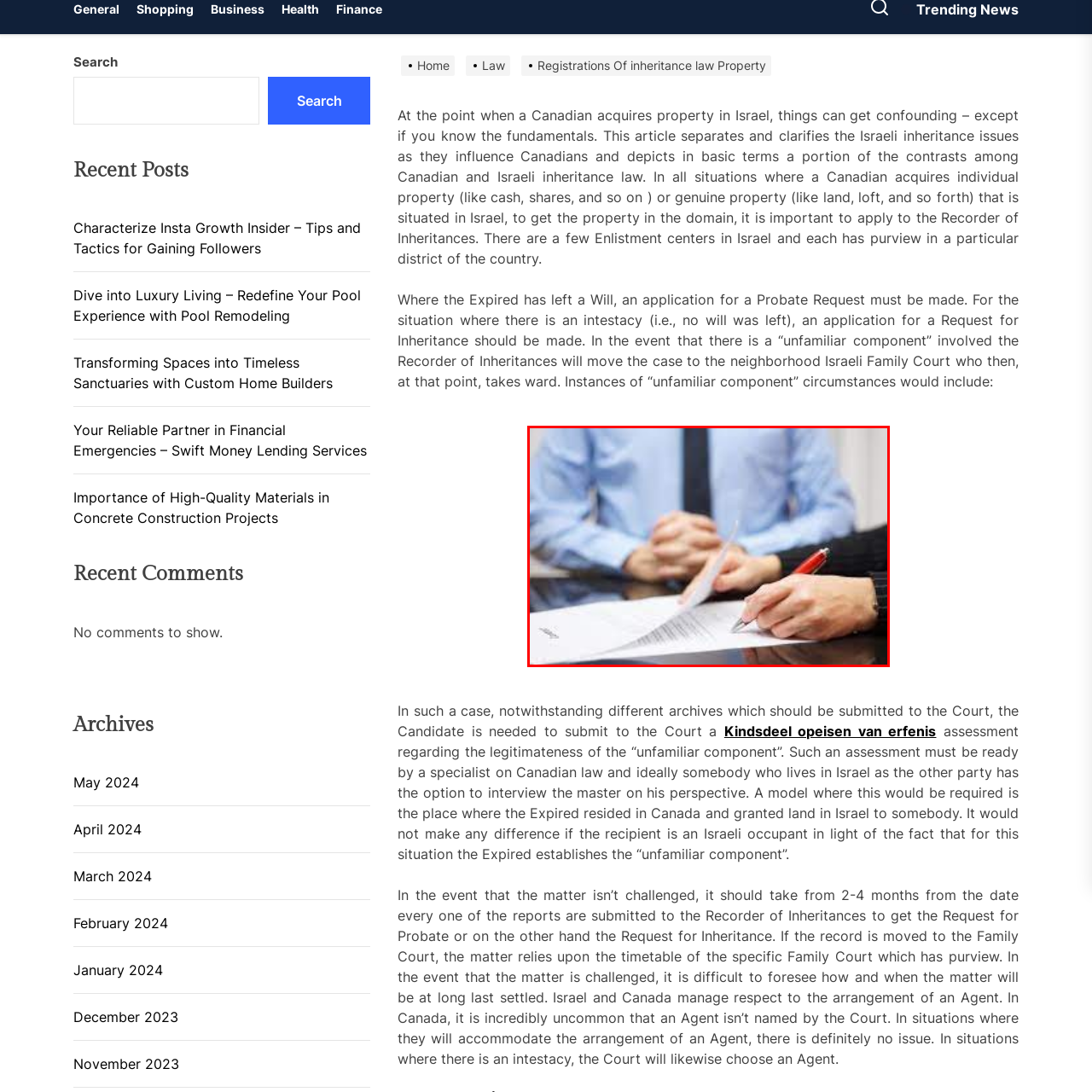Inspect the image contained by the red bounding box and answer the question with a single word or phrase:
What is the setting of the scene?

Professional